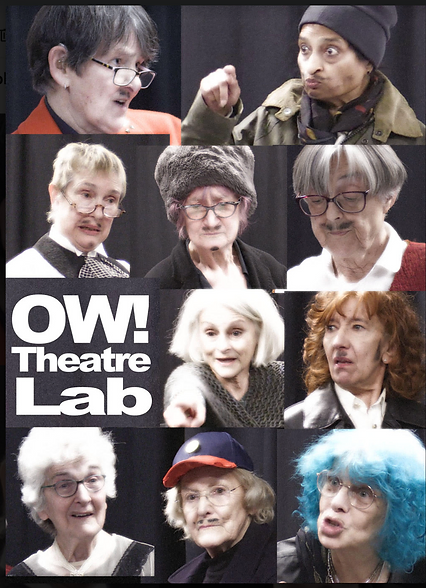Refer to the screenshot and answer the following question in detail:
What is the focus of the OW! Theatre Lab?

The caption states that the title 'OW! Theatre Lab' emphasizes the organization's focus on innovative storytelling and community involvement, highlighting their commitment to artistic expression and social engagement.